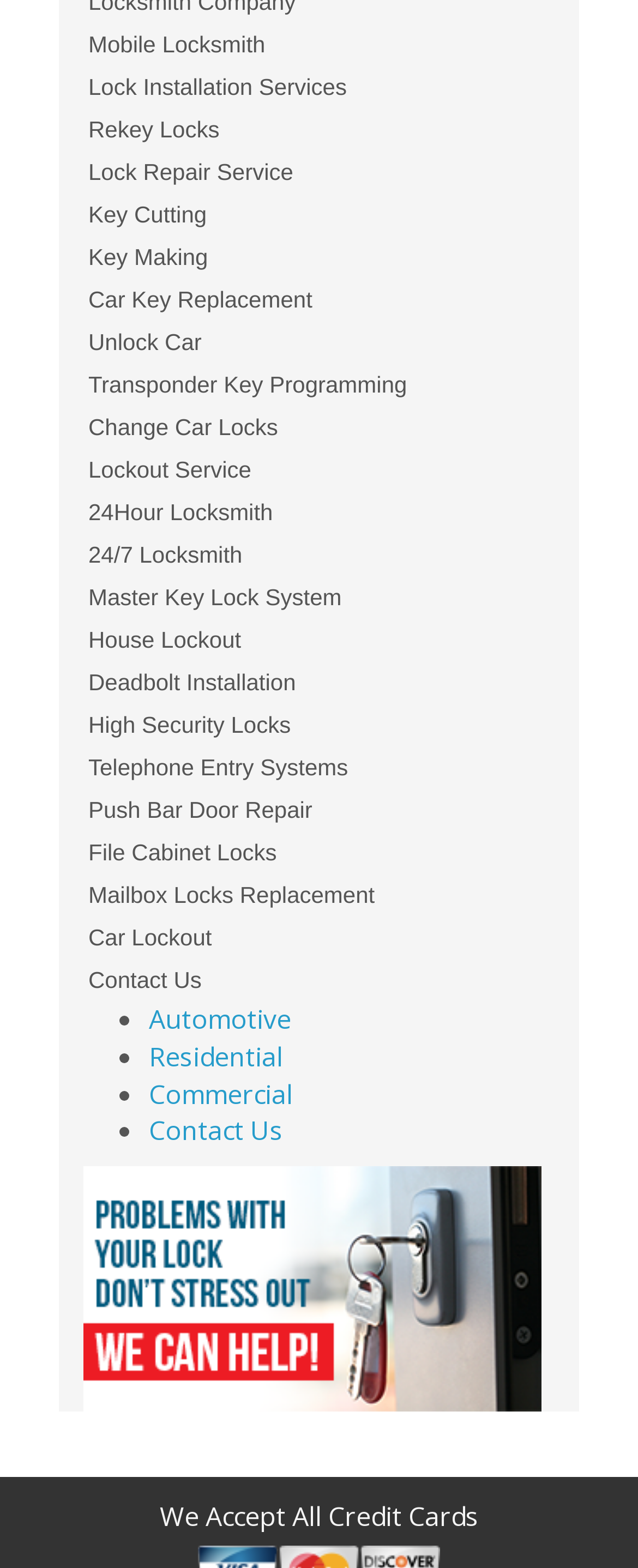Please locate the UI element described by "Push Bar Door Repair" and provide its bounding box coordinates.

[0.131, 0.503, 0.869, 0.53]